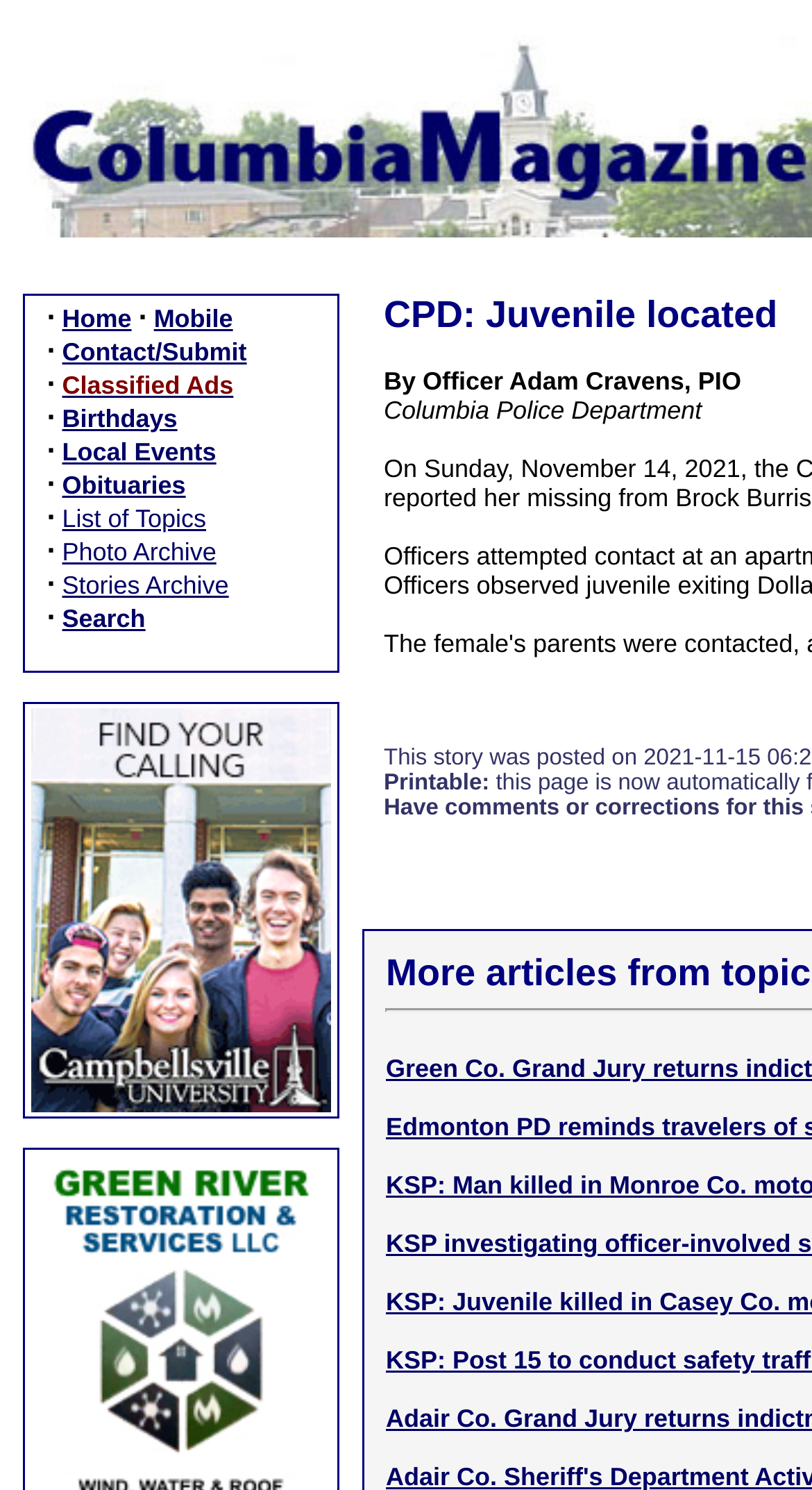Give the bounding box coordinates for the element described as: "alt="Campbellsville University"".

[0.038, 0.596, 0.408, 0.615]